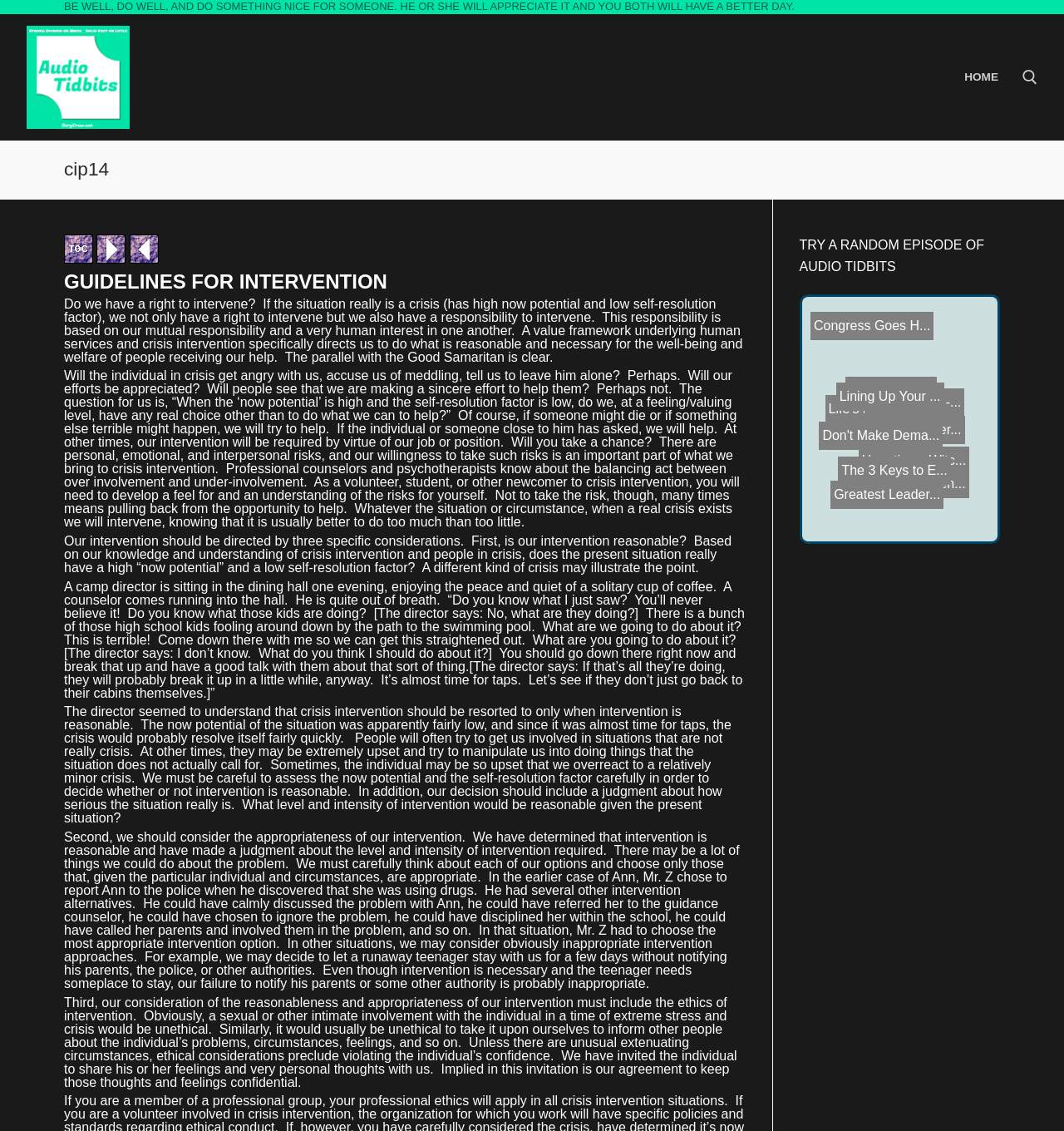Please identify the bounding box coordinates of the element that needs to be clicked to execute the following command: "search for something". Provide the bounding box using four float numbers between 0 and 1, formatted as [left, top, right, bottom].

[0.784, 0.13, 0.97, 0.158]